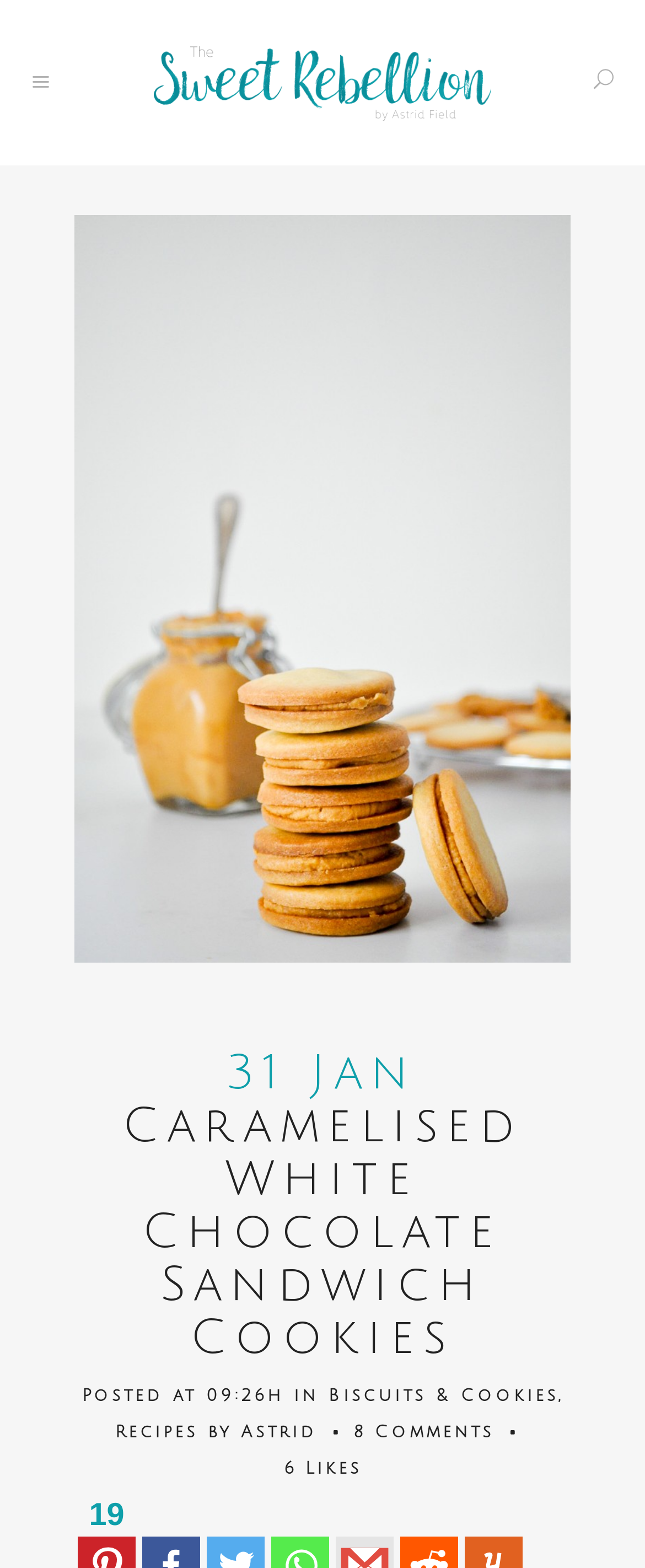Craft a detailed narrative of the webpage's structure and content.

This webpage is about a recipe for Caramelised White Chocolate Sandwich Cookies. At the top left, there is a logo image. On the top right, there is a navigation link. Below the logo, there is a heading that displays the title of the recipe, "Caramelised White Chocolate Sandwich Cookies". 

Under the heading, there are several lines of text that provide information about the post, including the date and time it was posted, the categories it belongs to, and the author's name. The categories are "Biscuits & Cookies" and "Recipes", and the author's name is "Astrid". 

Further down, there are links to view comments and likes, with 8 comments and 6 likes respectively. The overall layout of the webpage is divided into two main sections, with the logo and navigation link on the top, and the recipe information and post details below.